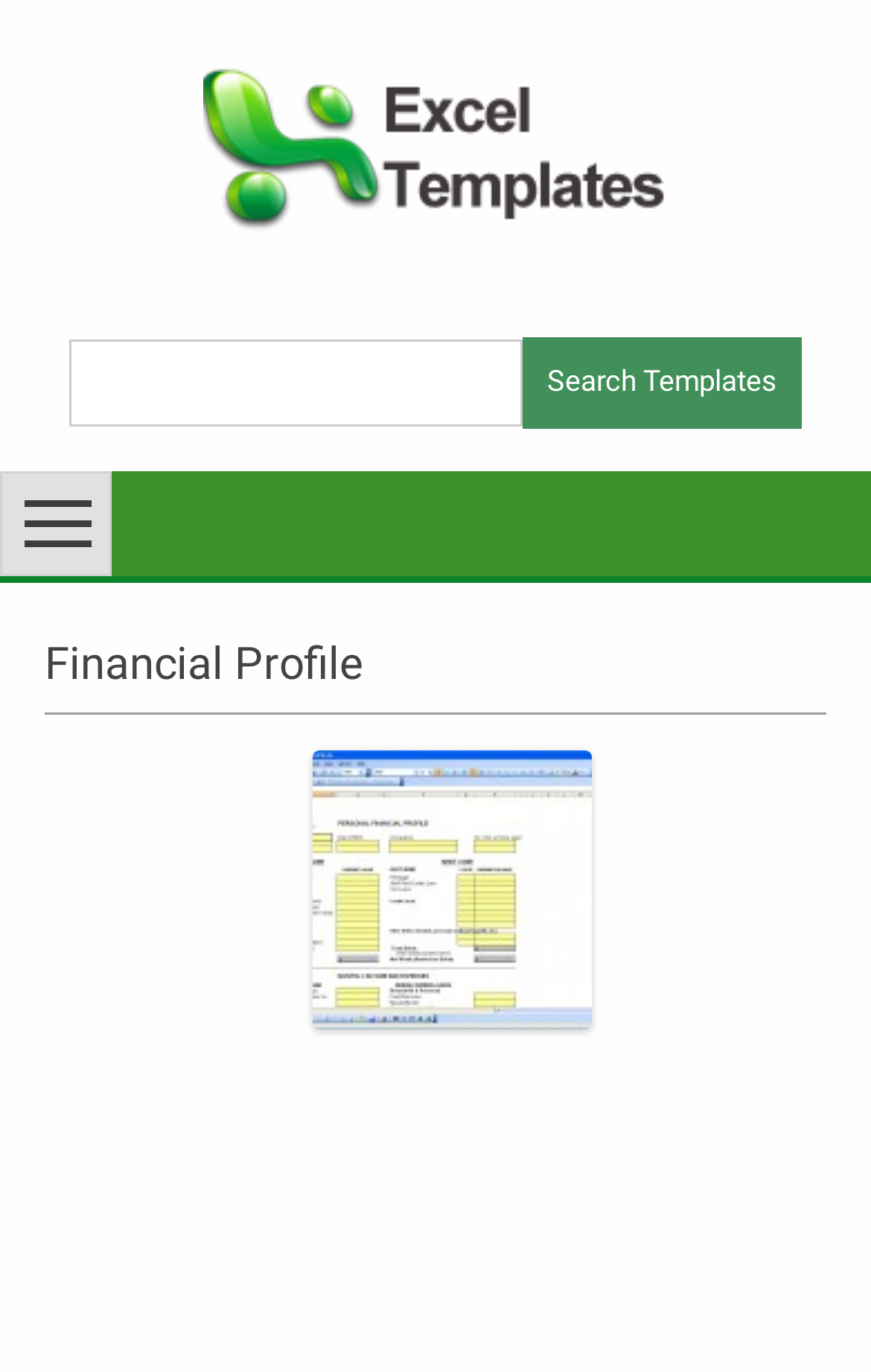What is the main topic of this webpage?
Give a one-word or short-phrase answer derived from the screenshot.

Financial Profile